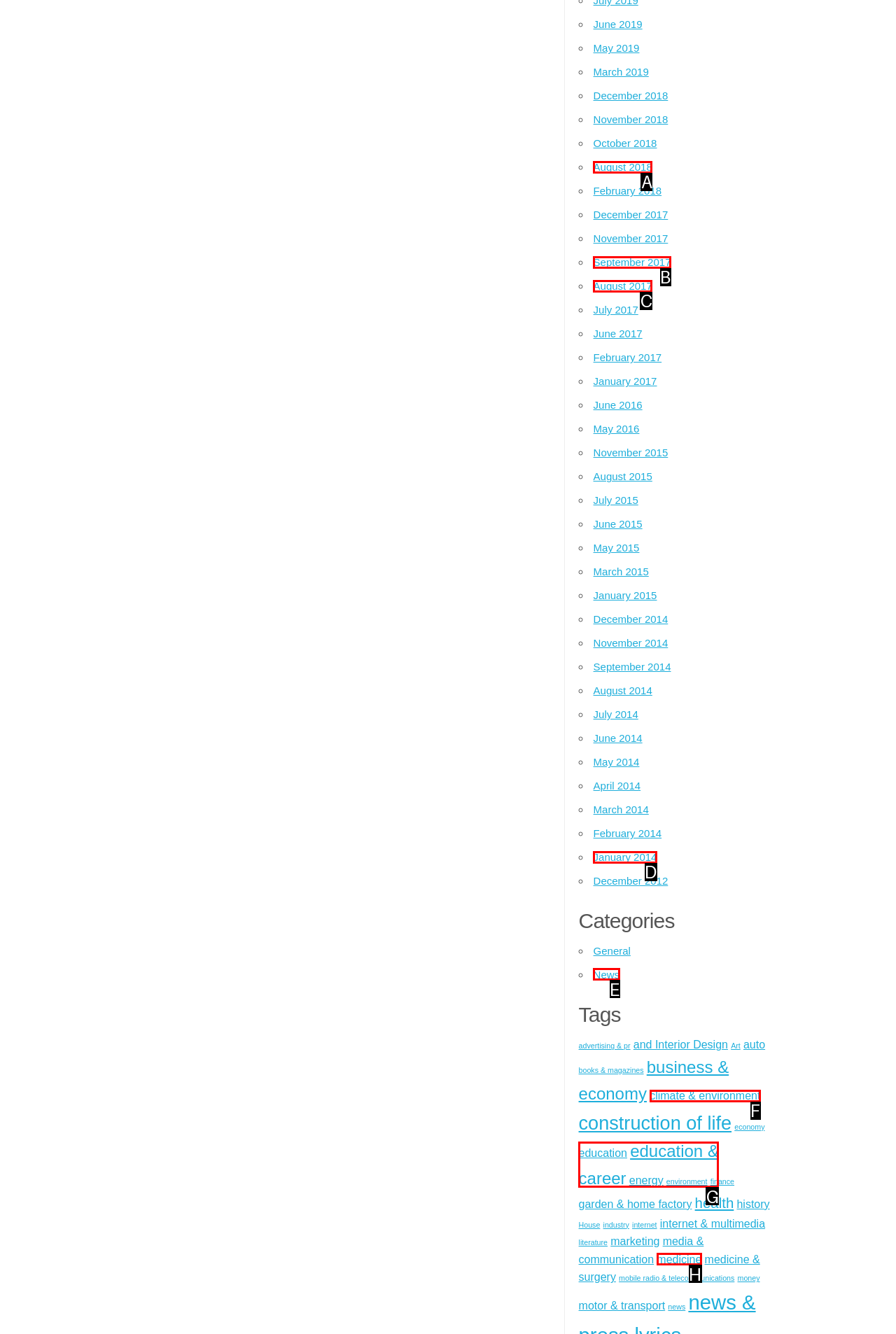Given the description: August 2017
Identify the letter of the matching UI element from the options.

C